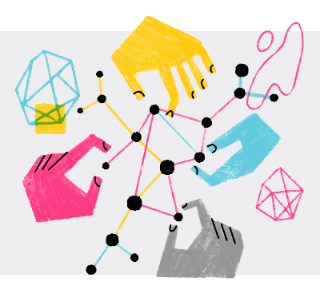Give a concise answer using one word or a phrase to the following question:
What shapes surround the hands in the illustration?

Geometric shapes